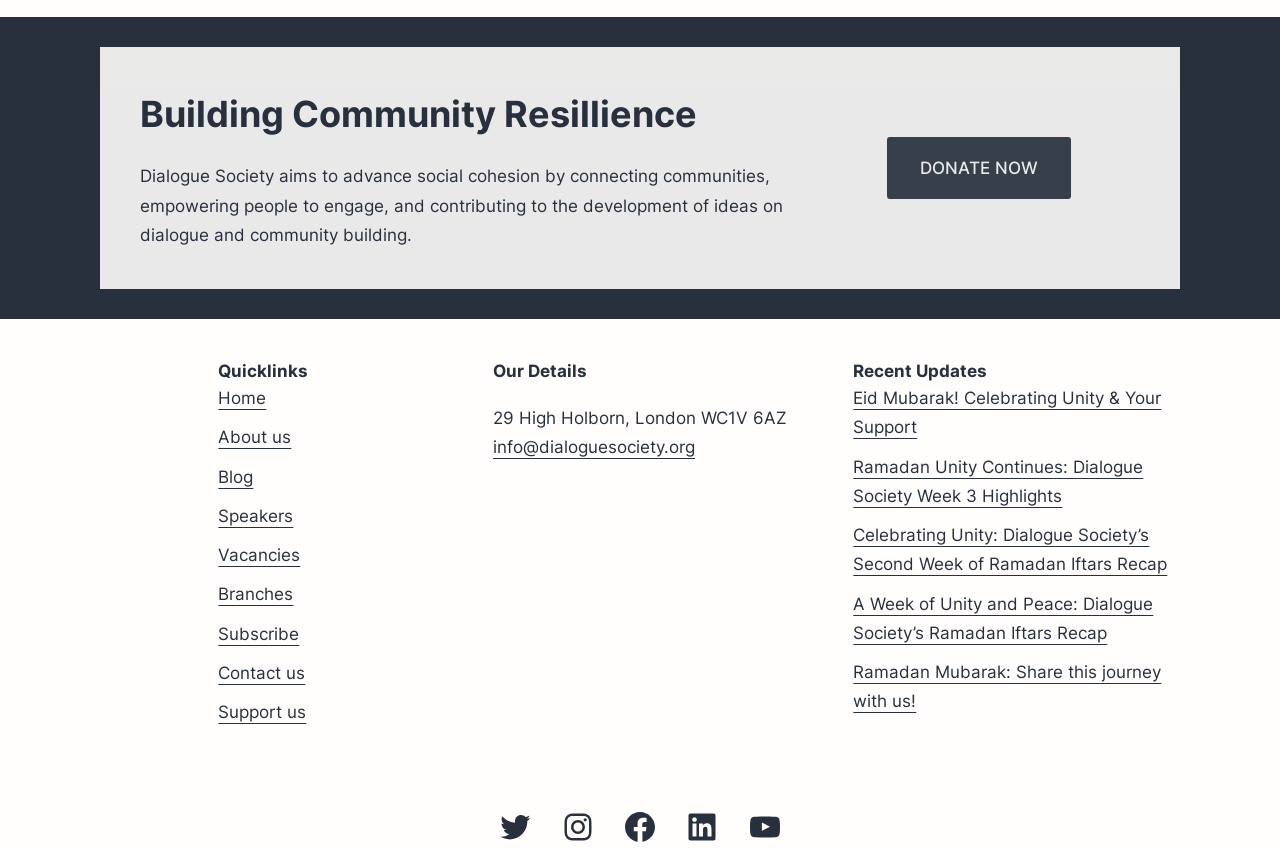Can you specify the bounding box coordinates of the area that needs to be clicked to fulfill the following instruction: "Click on DONATE NOW"?

[0.693, 0.161, 0.837, 0.234]